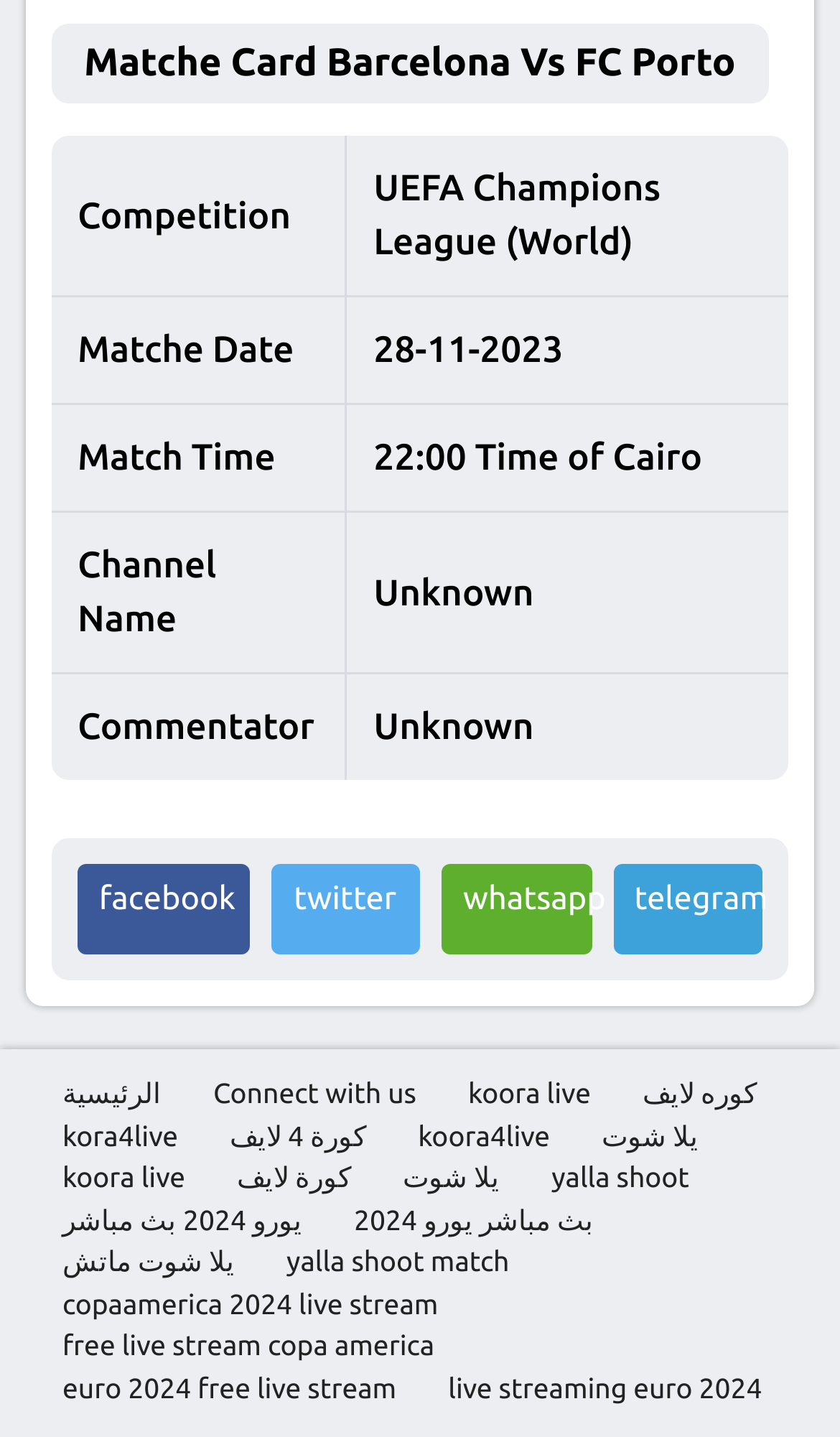Pinpoint the bounding box coordinates of the element you need to click to execute the following instruction: "Go to homepage". The bounding box should be represented by four float numbers between 0 and 1, in the format [left, top, right, bottom].

[0.056, 0.748, 0.21, 0.777]